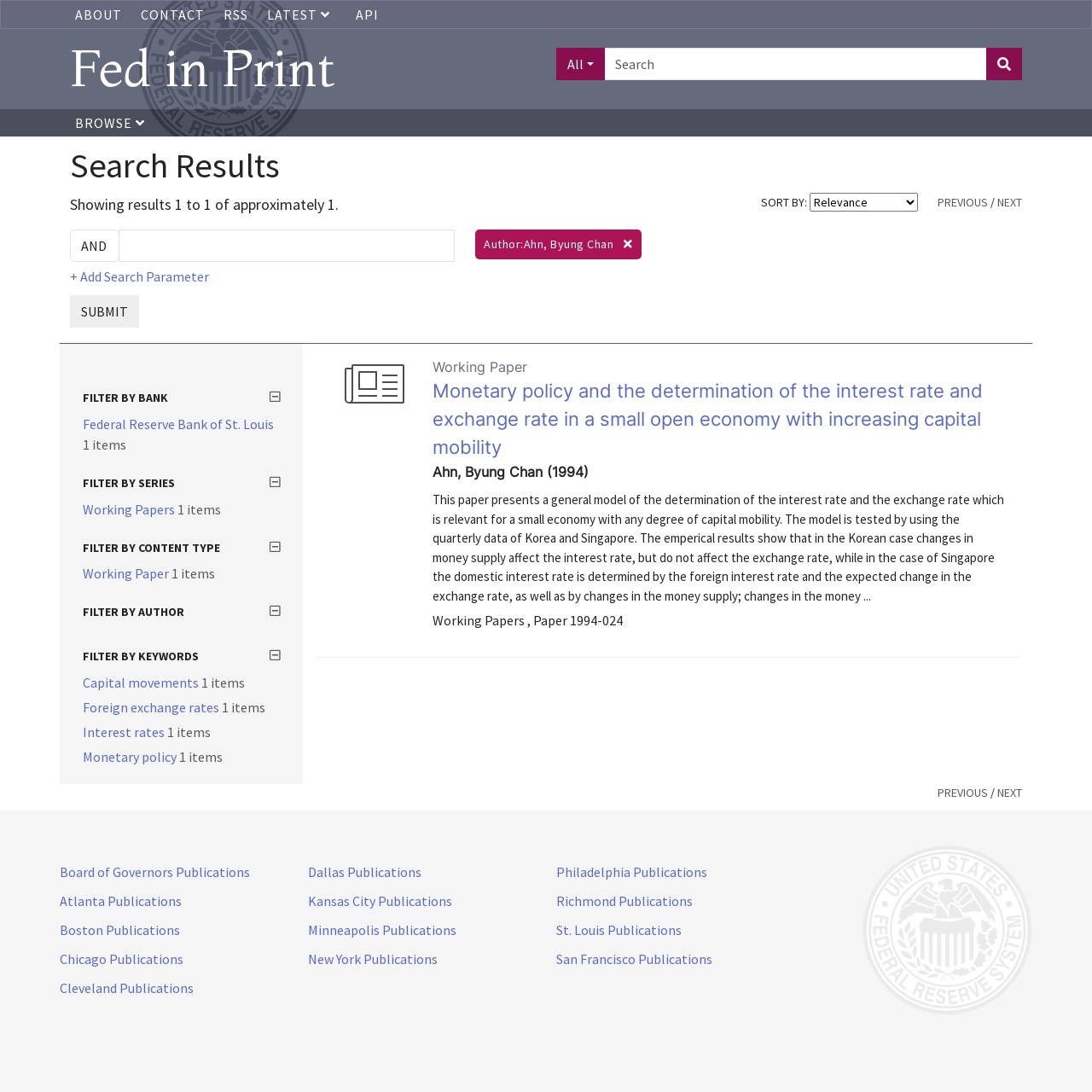How many search results are shown?
Based on the content of the image, thoroughly explain and answer the question.

I counted the number of search results by looking at the 'Showing results 1 to 1 of approximately 1.' text, which indicates that only one search result is shown.